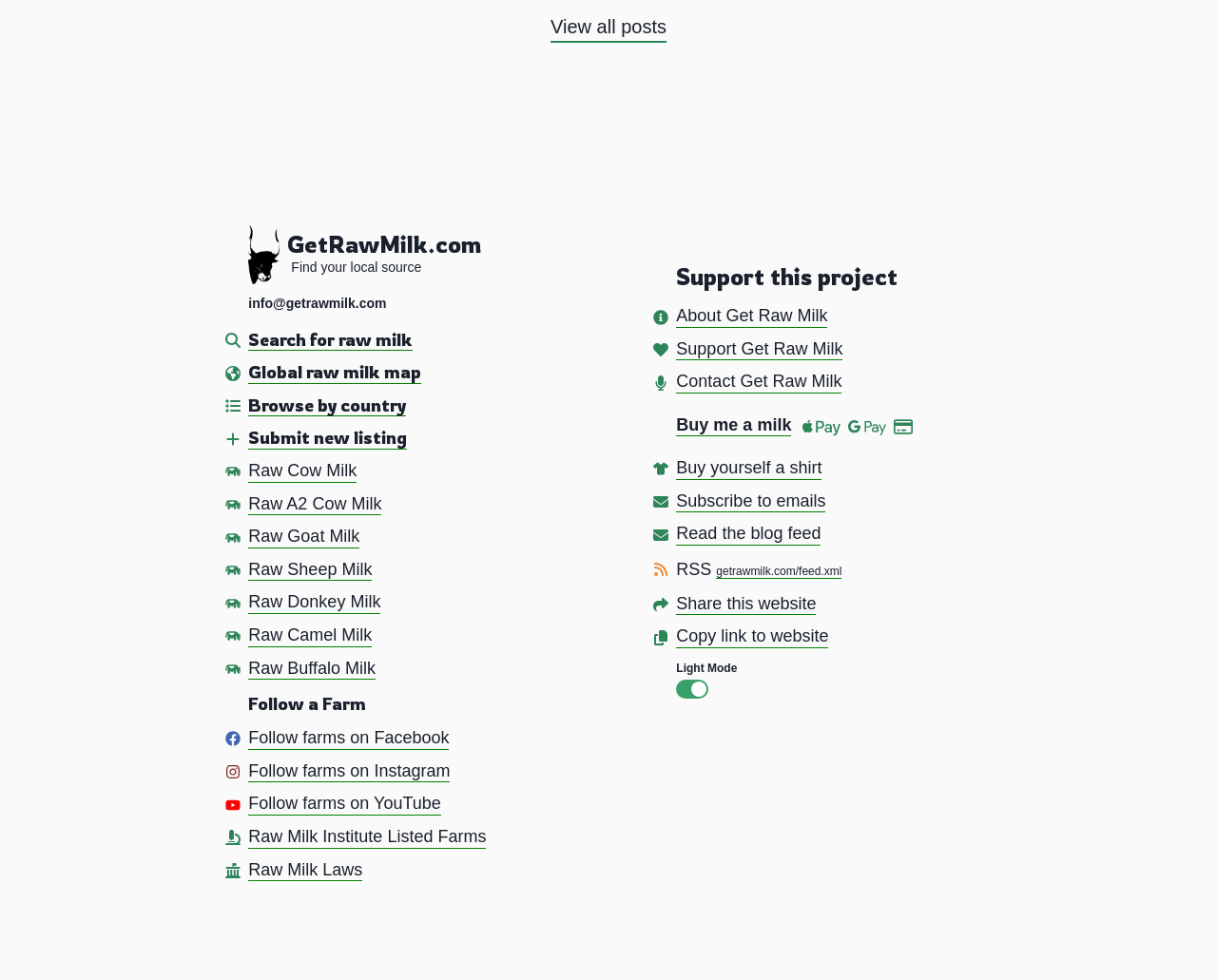Locate the UI element described by info@getrawmilk.com and provide its bounding box coordinates. Use the format (top-left x, top-left y, bottom-right x, bottom-right y) with all values as floating point numbers between 0 and 1.

[0.204, 0.301, 0.318, 0.317]